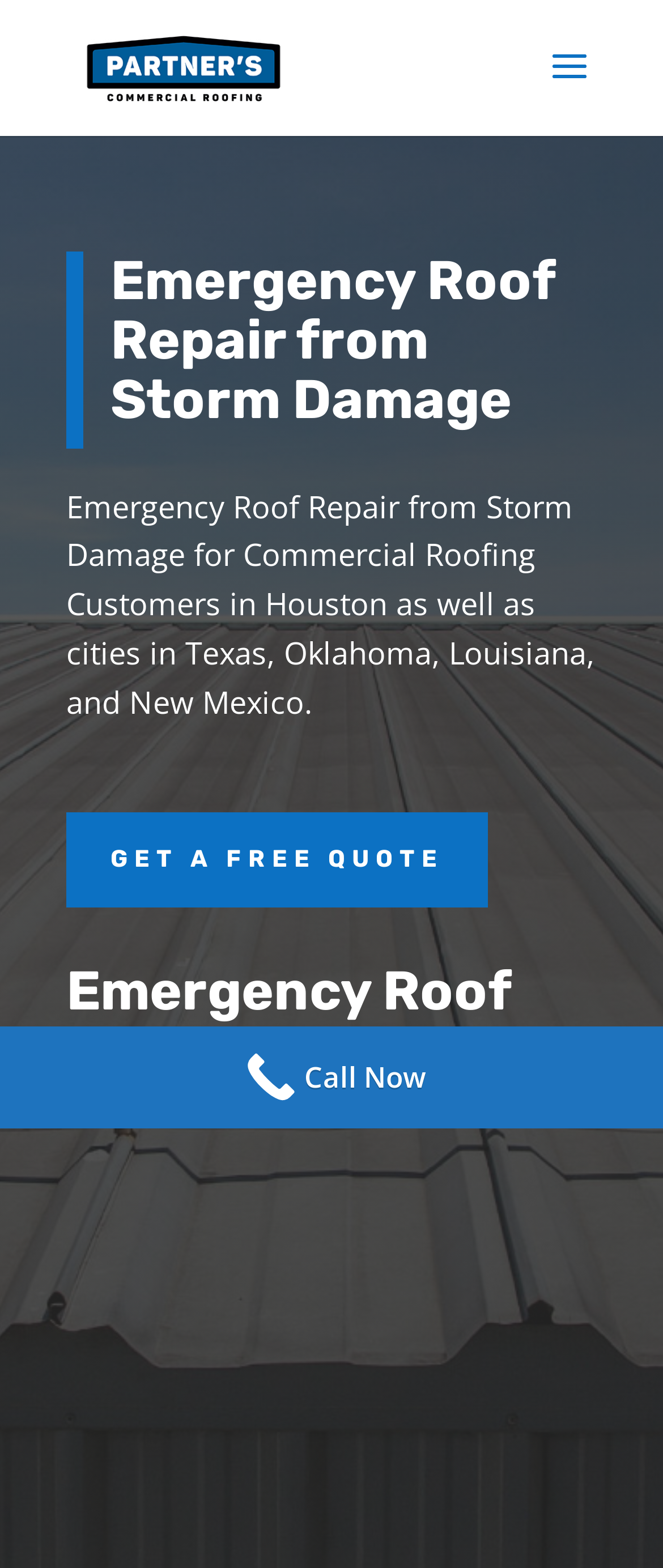What is the purpose of the 'GET A FREE QUOTE' link?
Using the information from the image, provide a comprehensive answer to the question.

The purpose of the 'GET A FREE QUOTE' link is inferred from its text content, which suggests that clicking on it will allow users to obtain a free quote for the services offered by the company.